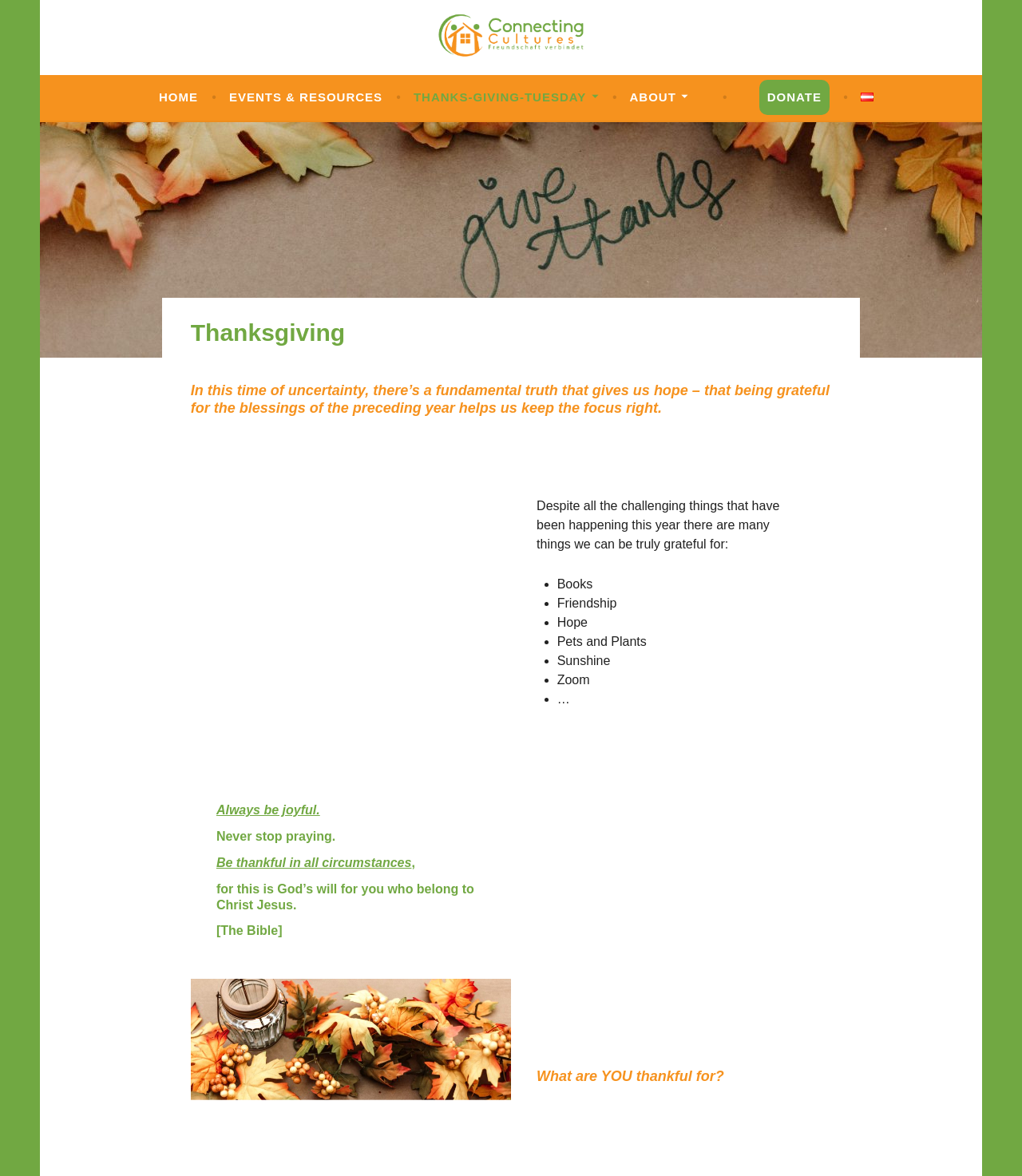Find the bounding box coordinates for the HTML element described as: "Events & Resources". The coordinates should consist of four float values between 0 and 1, i.e., [left, top, right, bottom].

[0.224, 0.071, 0.374, 0.095]